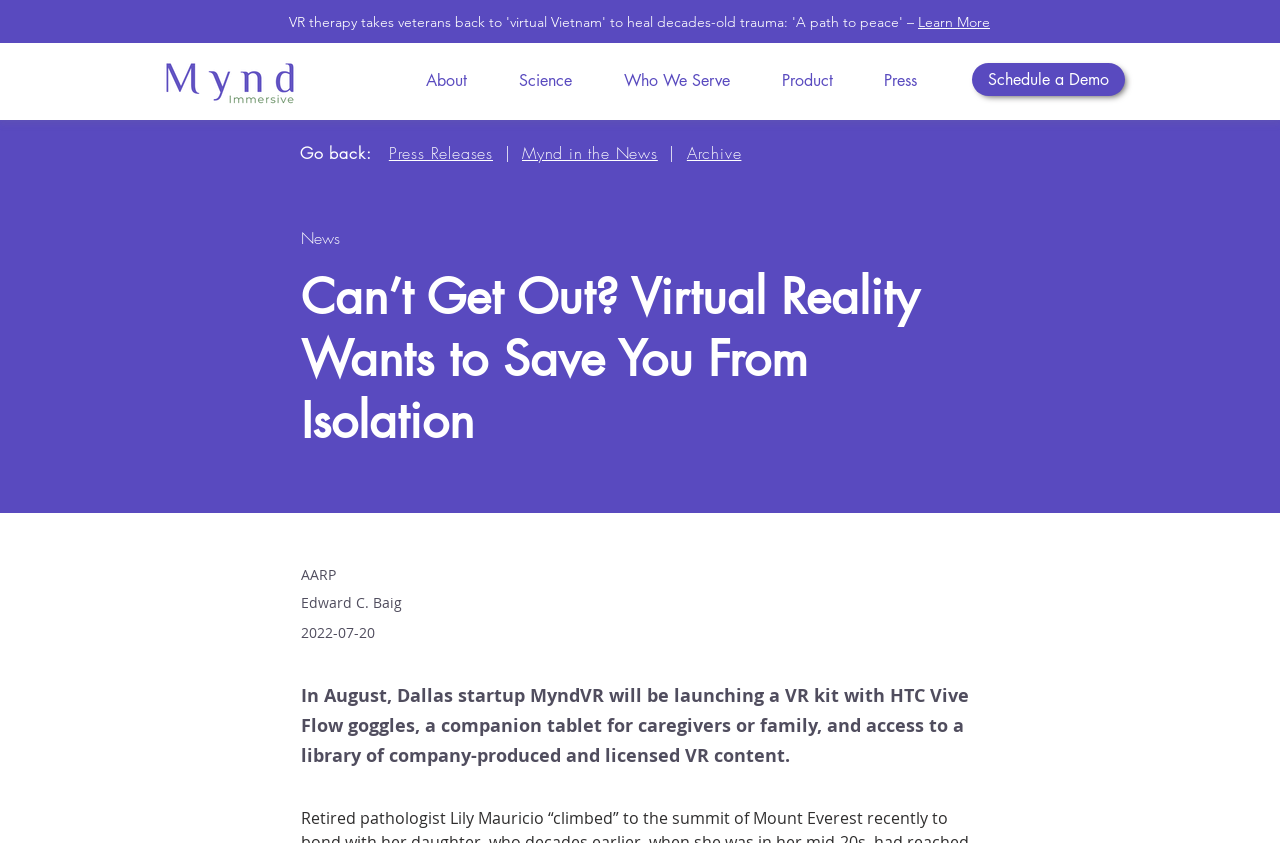Identify the bounding box coordinates of the region that should be clicked to execute the following instruction: "Read the 'Press Releases'".

[0.304, 0.168, 0.385, 0.195]